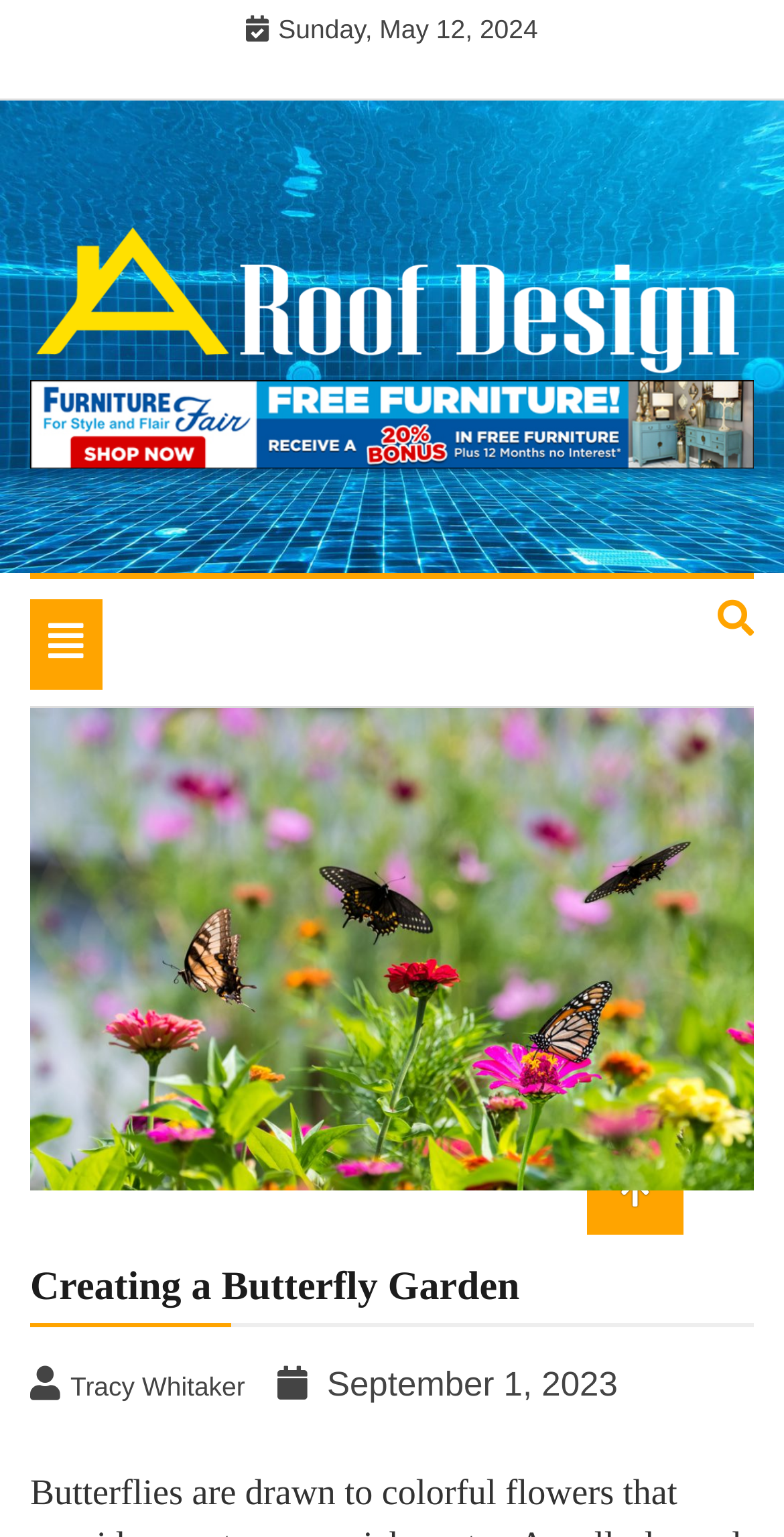Describe every aspect of the webpage comprehensively.

The webpage is about creating a butterfly garden, with a focus on roof design. At the top-right corner, there is a link with no text. Below it, the date "Sunday, May 12, 2024" is displayed. On the top-left side, there are three links: one with no text, one with the text "A Roof Design" accompanied by an image, and another with the text "Latest Roofing Designs". 

Below these links, there is a button with the text "Toggle navigation" and an icon. On the right side of the button, there is another link with an icon. 

The main content of the webpage is about creating a butterfly garden. There is a large image with the title "Creating a Butterfly Garden" and a heading with the same text below it. The text "Butterflies are drawn to colorful flowers that provide sweet energy-rich nectar. A well-planned butterfly garden includes adult nectar plants and larval host plants" is not directly visible on the webpage but is likely related to the content. 

At the bottom of the main content, there are two links: one with the text "Tracy Whitaker" and an icon, and another with the text "September 1, 2023" and a time element.